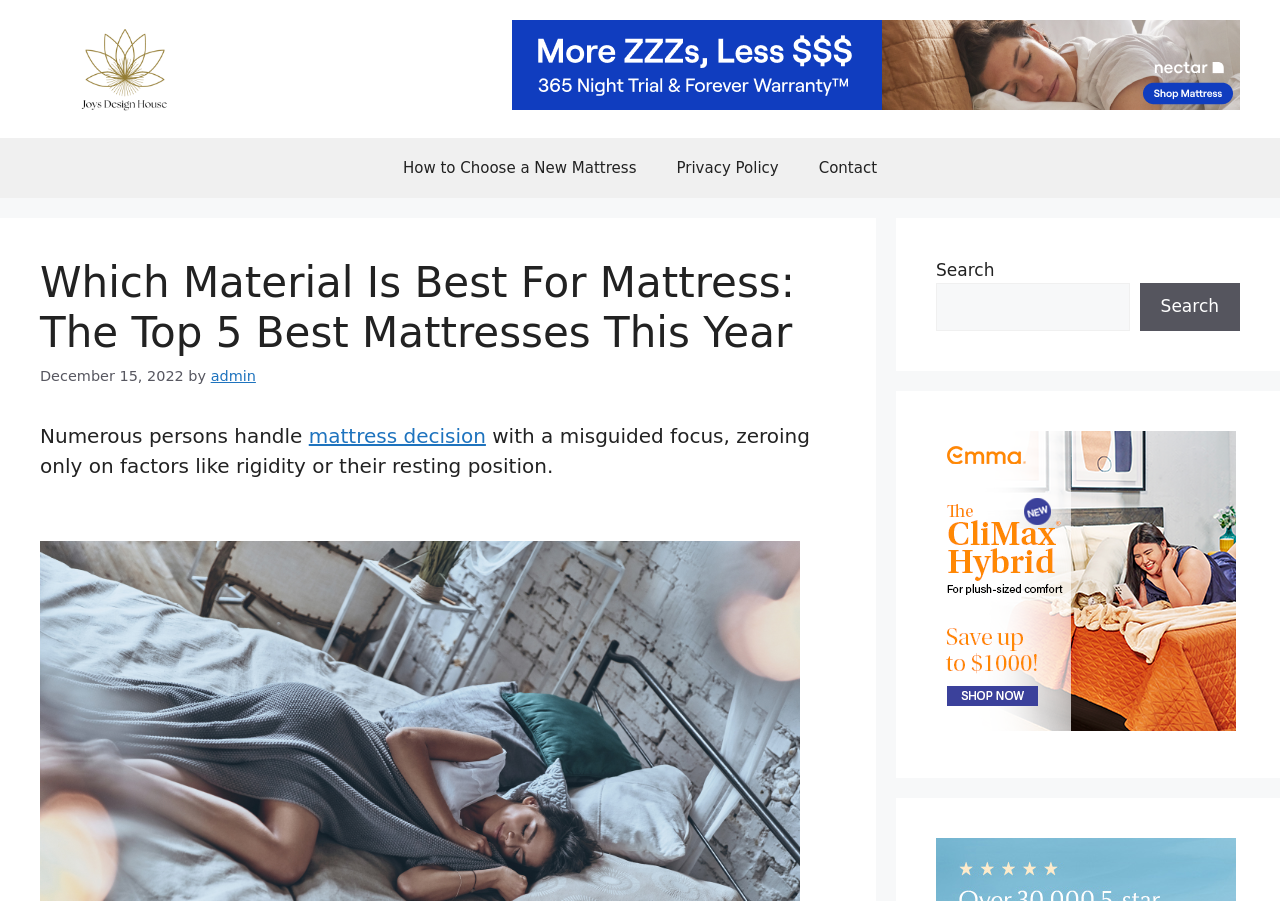Explain the webpage's design and content in an elaborate manner.

The webpage is about choosing the best mattress material and features a top 5 list of mattresses for the year. At the top, there is a banner with a logo and a link to "Joys Design House" on the left side, and a complementary section on the right side with a link. Below the banner, there is a primary navigation menu with links to "How to Choose a New Mattress", "Privacy Policy", and "Contact".

The main content area has a heading that matches the title of the webpage, "Which Material Is Best For Mattress: The Top 5 Best Mattresses This Year". Below the heading, there is a time stamp indicating the publication date, "December 15, 2022", followed by the author's name, "admin". The main article starts with a paragraph of text that discusses how people often make misguided decisions when choosing a mattress, focusing only on factors like rigidity or sleeping position.

On the right side of the main content area, there is a search bar with a search button. Below the main content area, there is a complementary section with a link to "Emma US Savings" and an accompanying image.

There are a total of 5 links in the navigation menu, 2 images, and 1 search bar on the webpage. The layout is organized, with clear headings and concise text, making it easy to navigate and read.